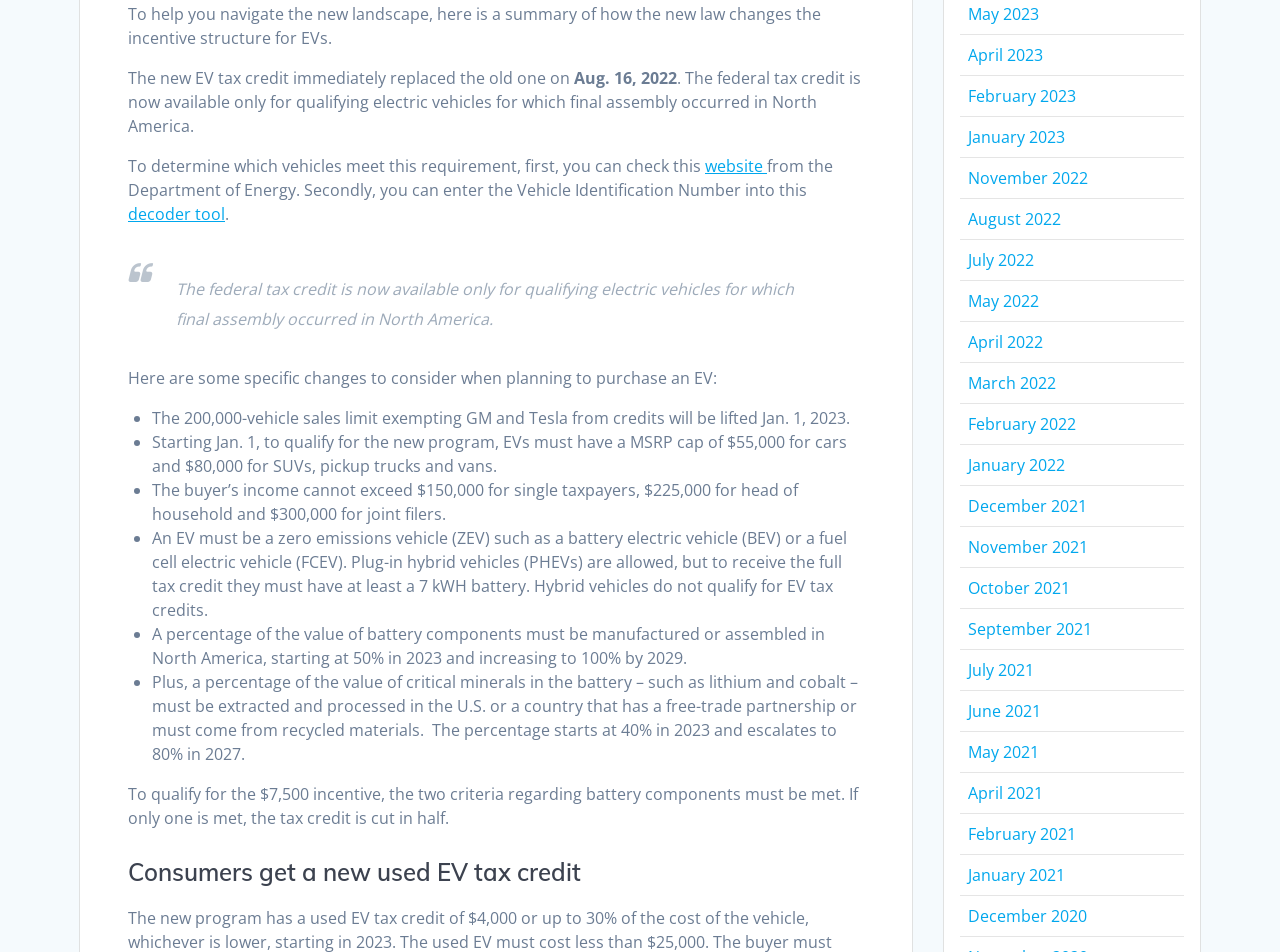What is the MSRP cap for SUVs and vans?
Please answer the question with as much detail as possible using the screenshot.

The webpage states that starting Jan. 1, to qualify for the new program, EVs must have a MSRP cap of $55,000 for cars and $80,000 for SUVs, pickup trucks and vans. This information is provided in the list of changes to consider when planning to purchase an EV.